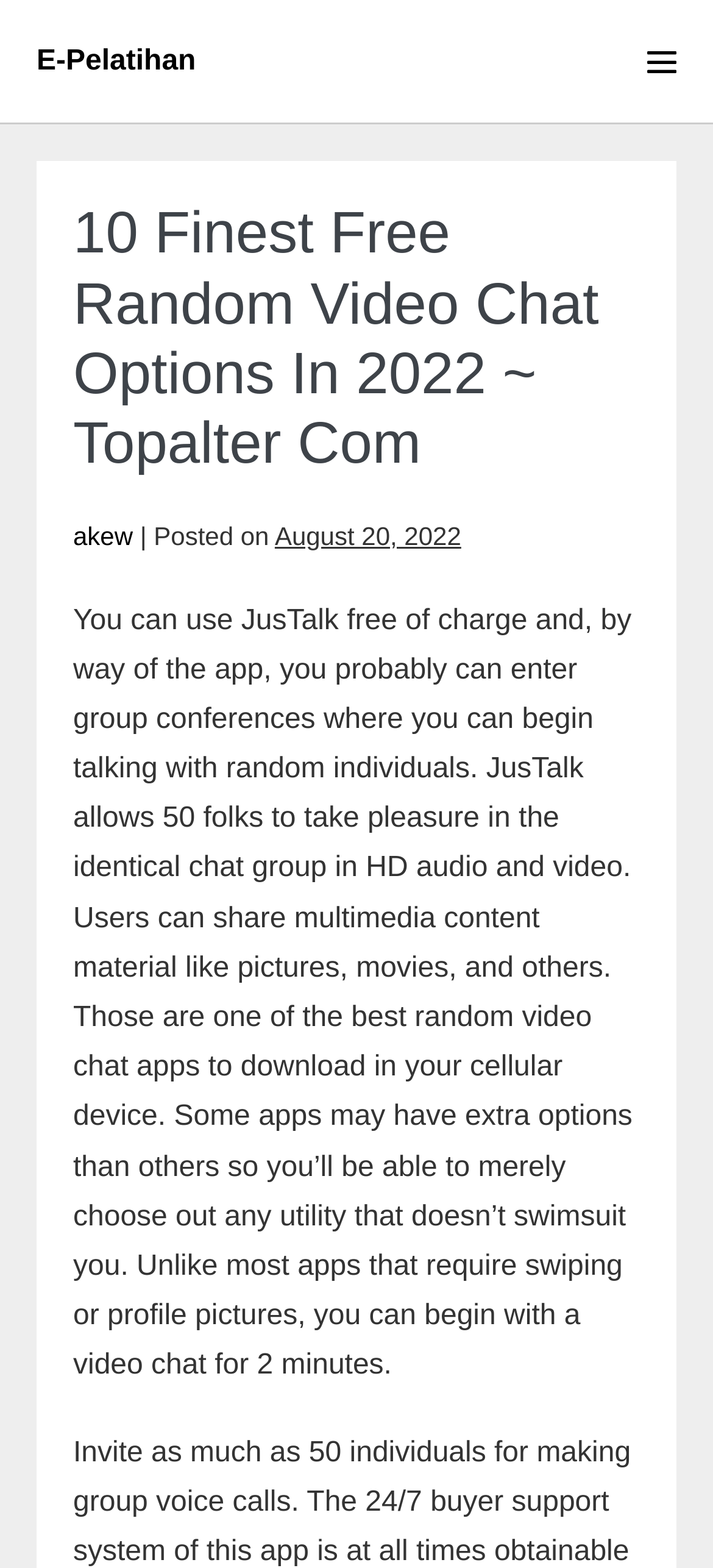Provide a brief response to the question using a single word or phrase: 
When was the webpage posted?

August 20, 2022